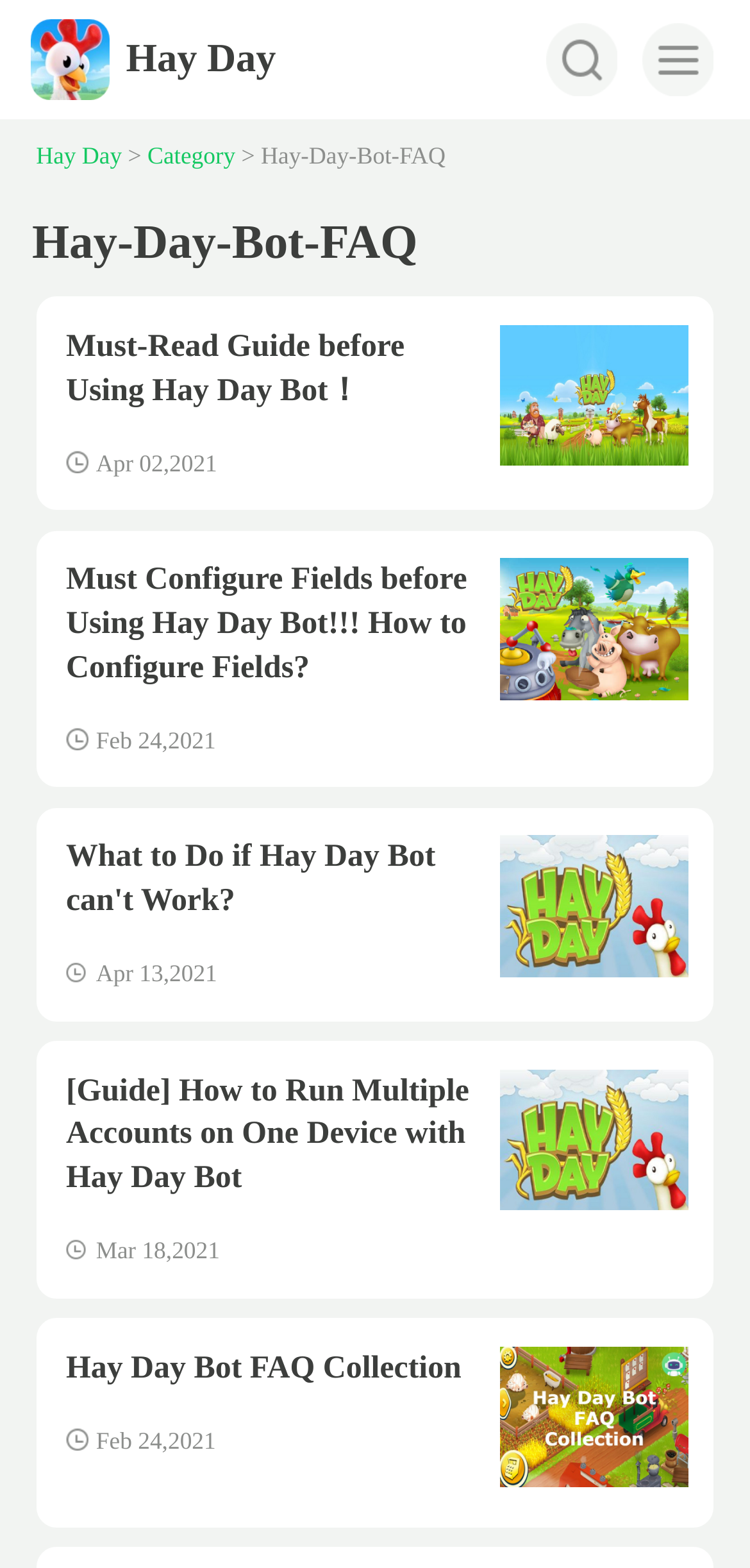What is the purpose of the webpage?
Based on the screenshot, provide a one-word or short-phrase response.

Hay Day Bot guide